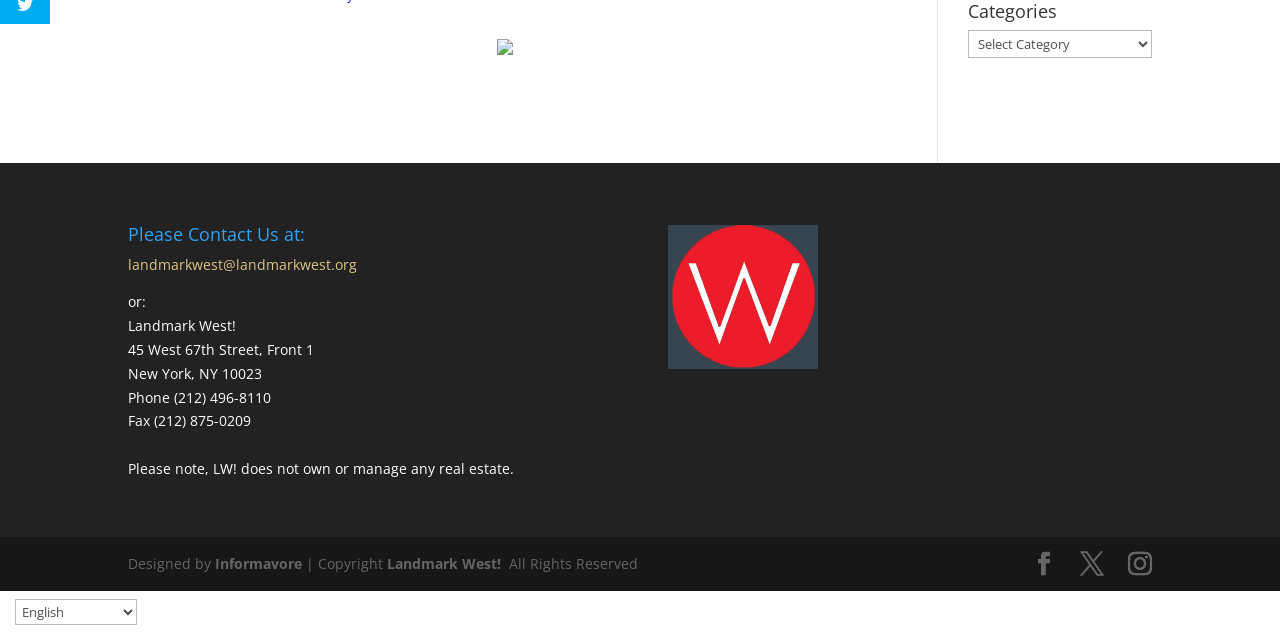Given the element description: "Twitter", predict the bounding box coordinates of the UI element it refers to, using four float numbers between 0 and 1, i.e., [left, top, right, bottom].

[0.844, 0.863, 0.862, 0.901]